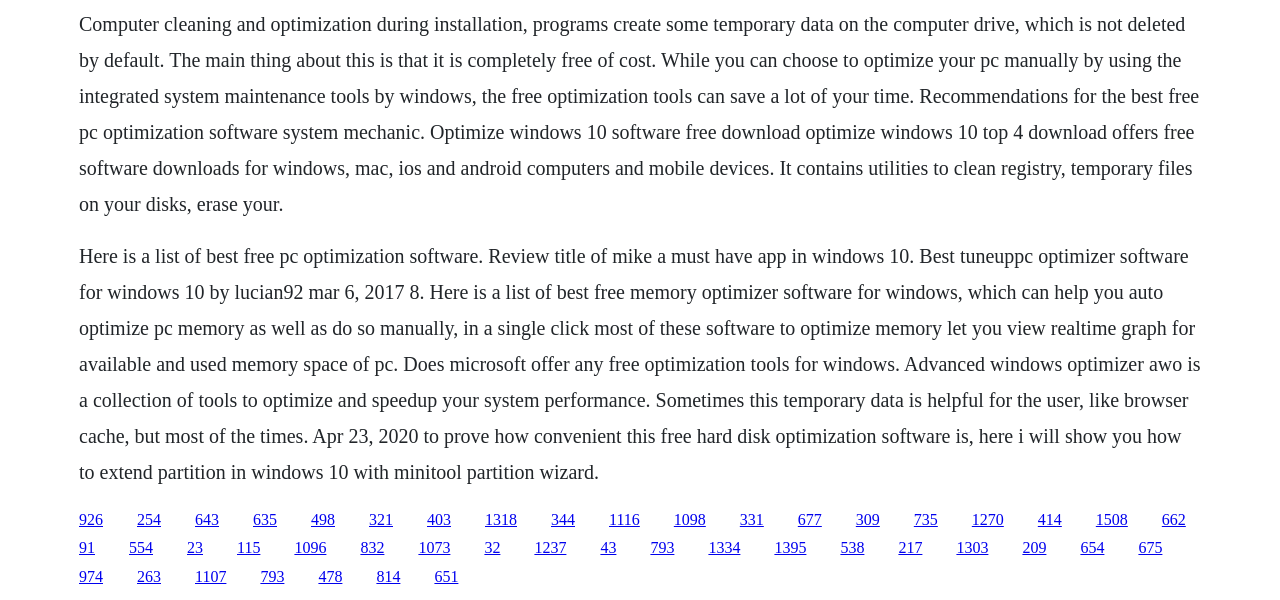What type of data is not deleted by default during installation?
Give a single word or phrase answer based on the content of the image.

Temporary data